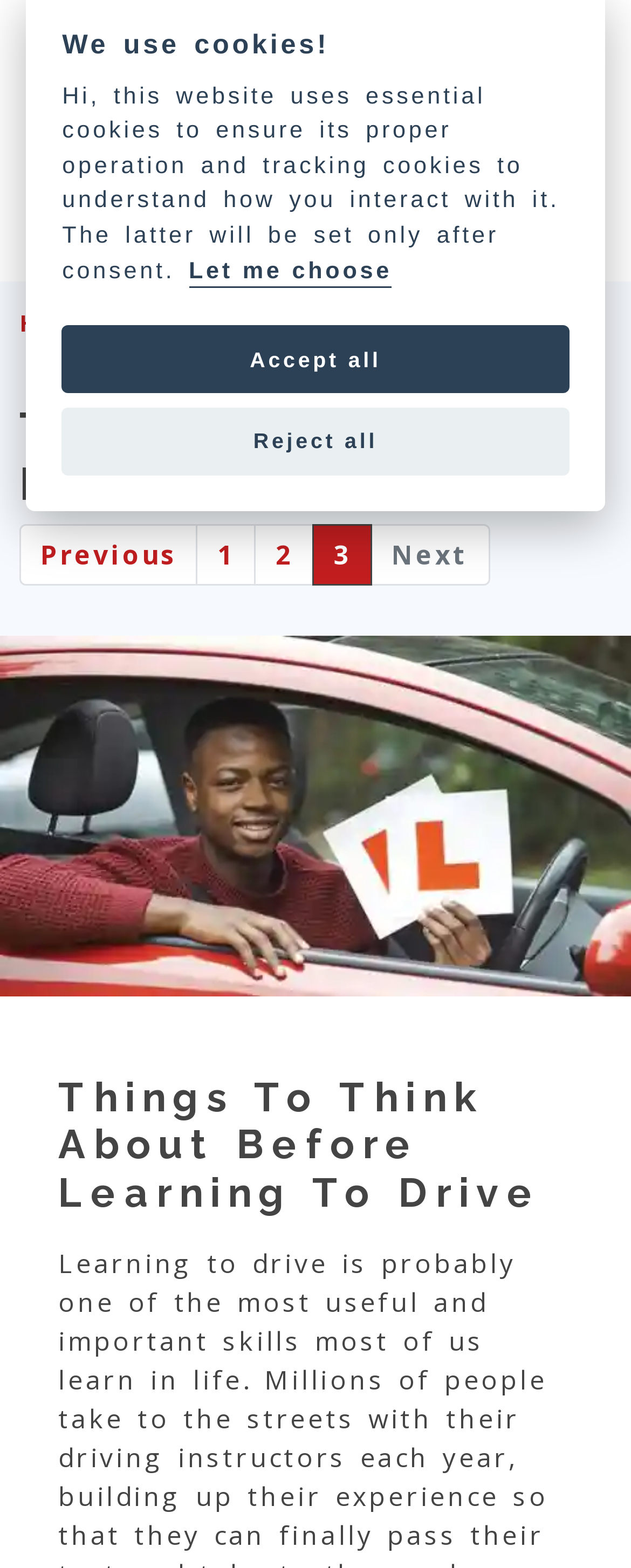Bounding box coordinates should be in the format (top-left x, top-left y, bottom-right x, bottom-right y) and all values should be floating point numbers between 0 and 1. Determine the bounding box coordinate for the UI element described as: Let me choose

[0.299, 0.165, 0.621, 0.183]